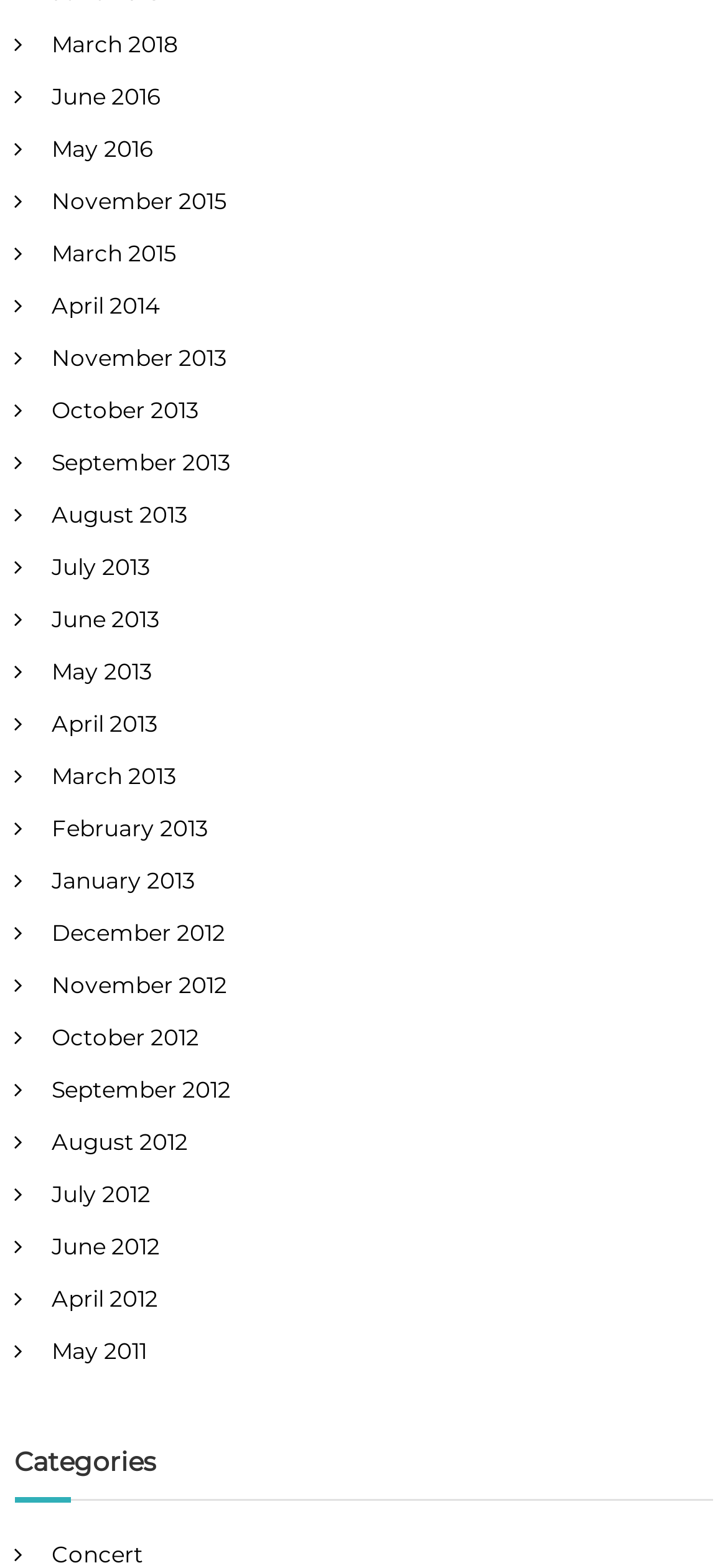Determine the bounding box coordinates for the area that should be clicked to carry out the following instruction: "view March 2018".

[0.071, 0.019, 0.246, 0.036]